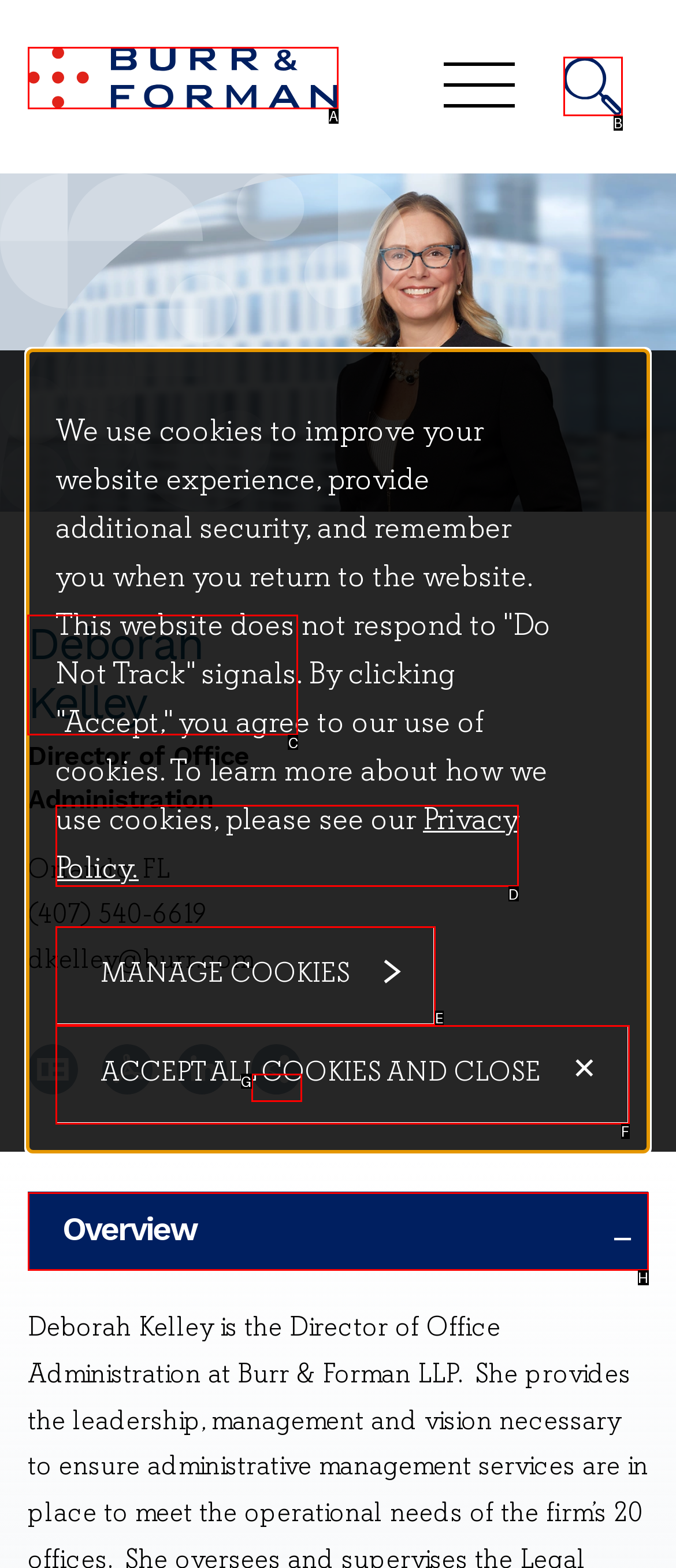Determine the right option to click to perform this task: View Deborah Kelley's profile
Answer with the correct letter from the given choices directly.

C